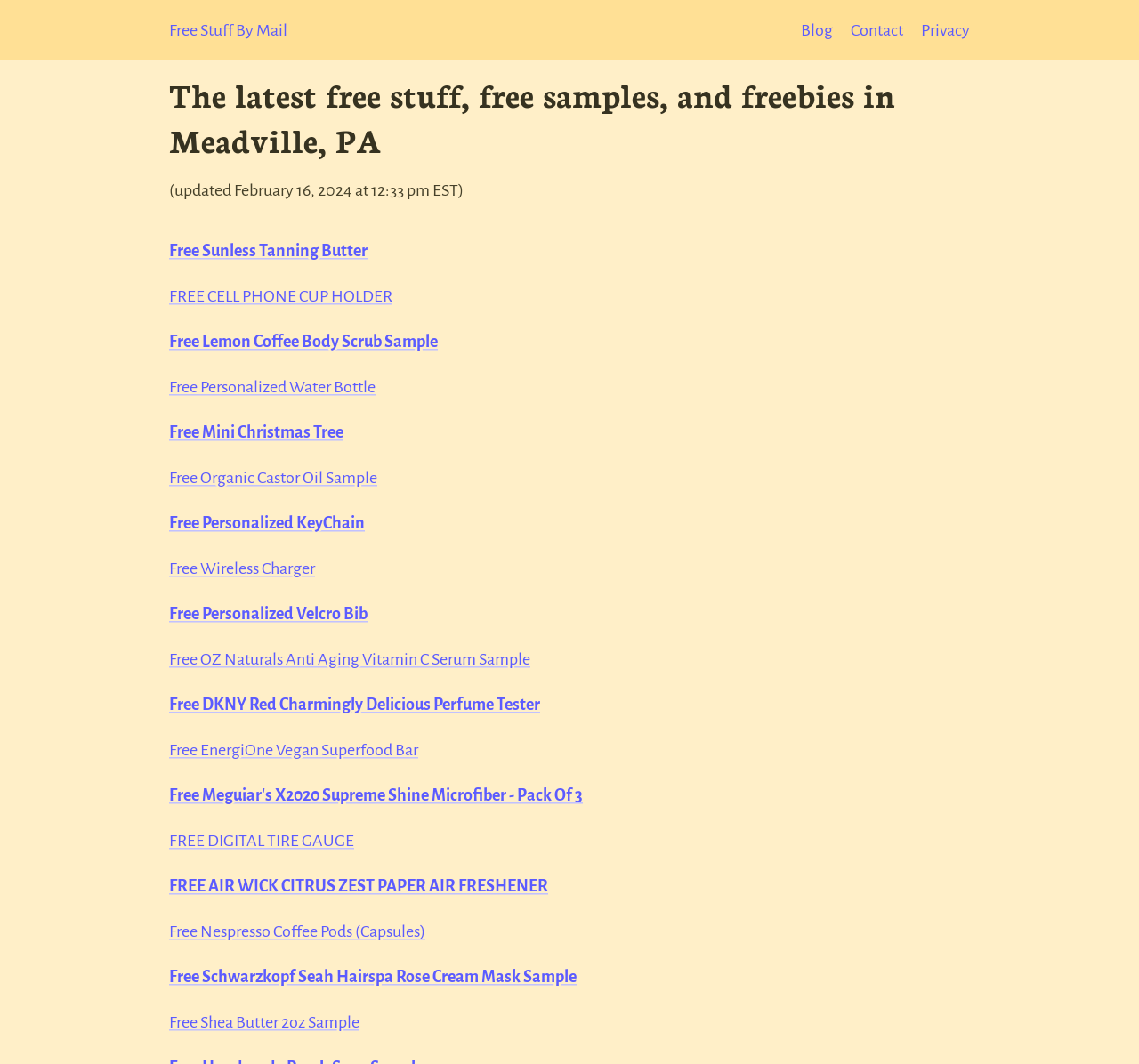Determine the bounding box coordinates of the element's region needed to click to follow the instruction: "Visit the Blog page". Provide these coordinates as four float numbers between 0 and 1, formatted as [left, top, right, bottom].

[0.703, 0.02, 0.731, 0.037]